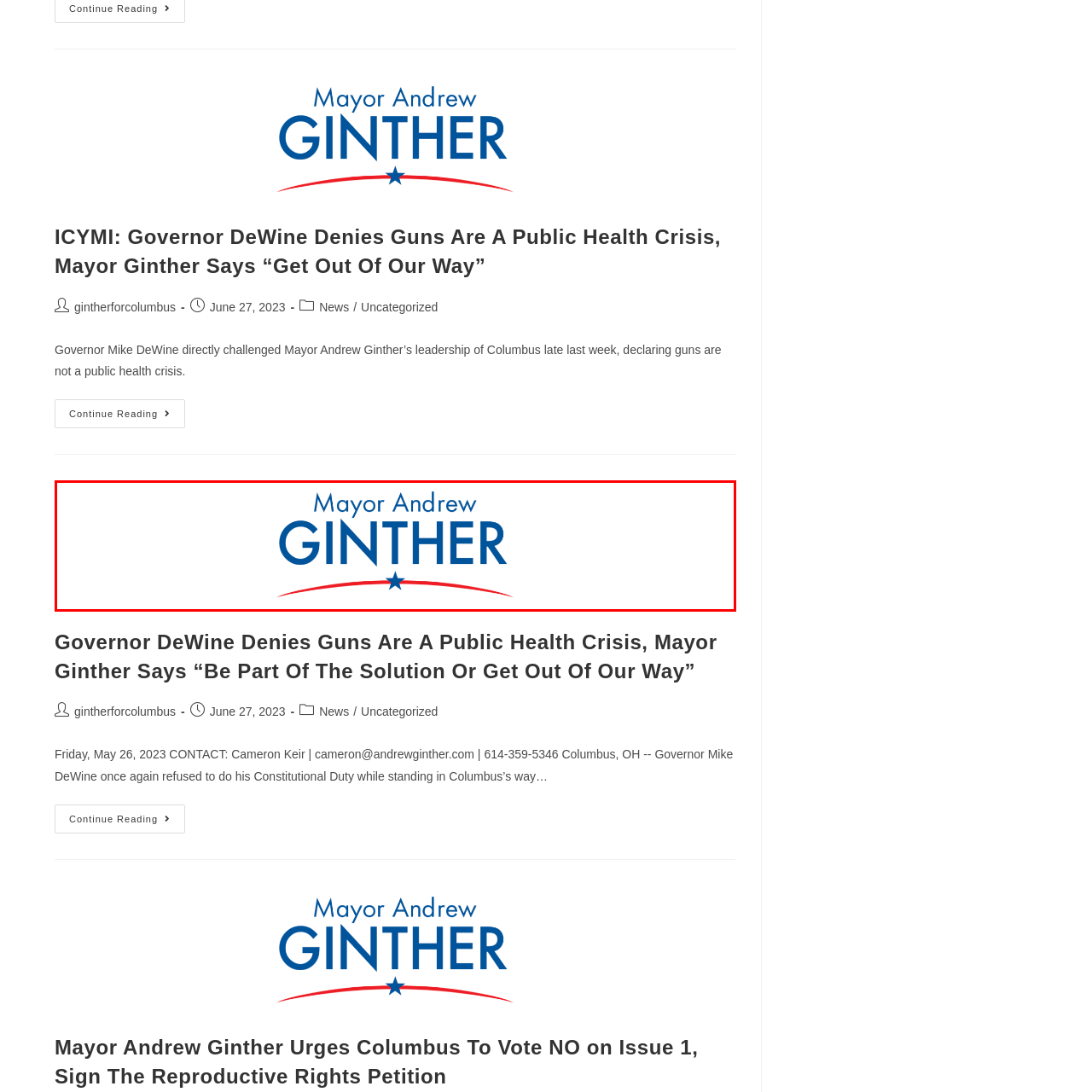Generate a detailed caption for the image within the red outlined area.

The image features a stylized banner for Mayor Andrew Ginther, prominently displaying his name. "Mayor Andrew" is written in a smaller font above "GINTHER," which takes center stage in bold, blue letters. The design includes a red arch below the name and a blue star with a white center, emphasizing a patriotic theme. This visual represents Mayor Ginther's branding, likely used in promotional materials or official communications related to his initiatives and leadership in Columbus.